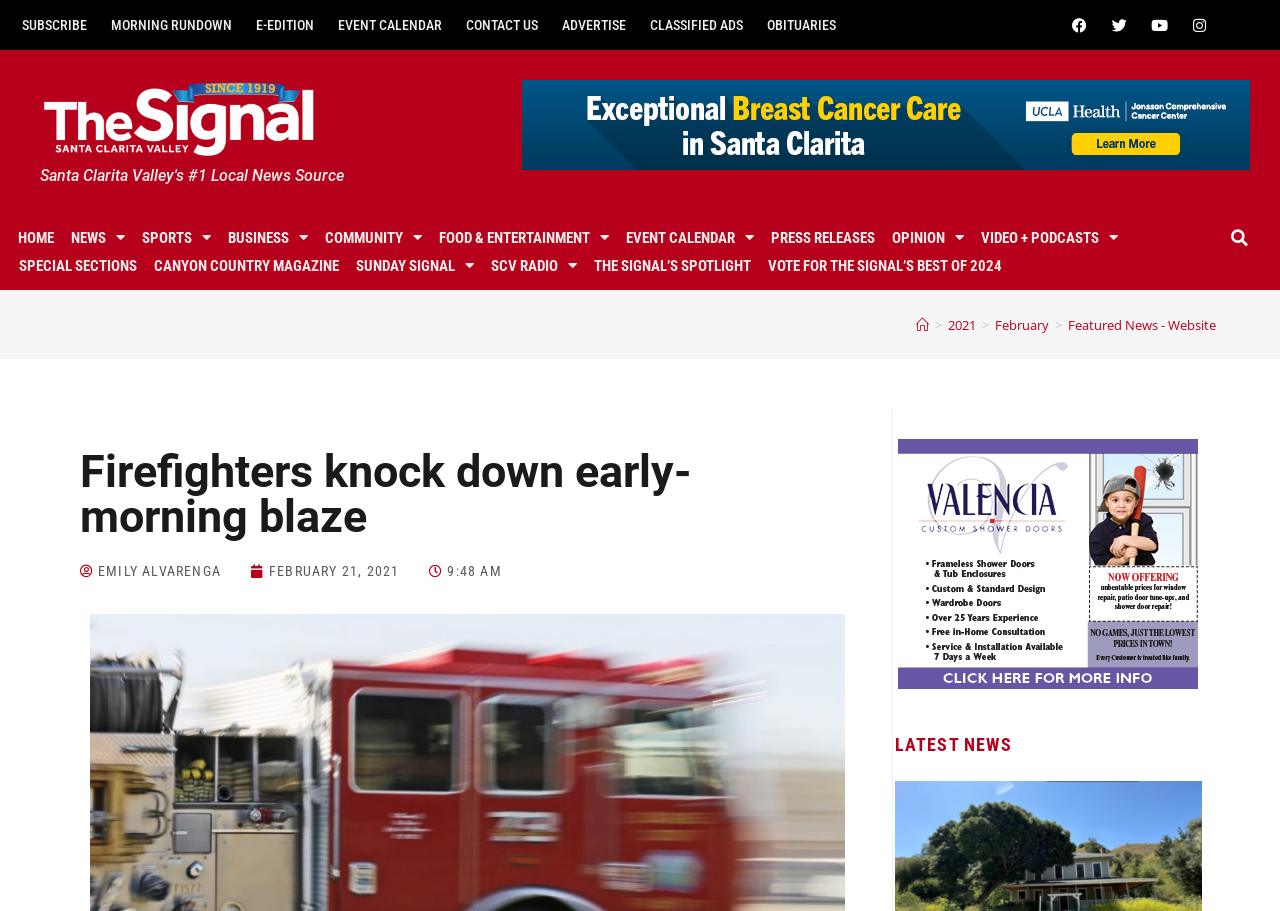Provide an in-depth caption for the elements present on the webpage.

This webpage appears to be a news article page from a local news source, Santa Clarita Valley's #1 Local News Source. At the top, there are several links to various sections of the website, including SUBSCRIBE, MORNING RUNDOWN, E-EDITION, EVENT CALENDAR, CONTACT US, ADVERTISE, CLASSIFIED ADS, and OBITUARIES. Next to these links, there are social media links to Facebook, Twitter, Youtube, and Instagram.

Below these links, there is a heading that reads "Santa Clarita Valley's #1 Local News Source". On the left side, there is a navigation menu with links to HOME, NEWS, SPORTS, BUSINESS, COMMUNITY, FOOD & ENTERTAINMENT, EVENT CALENDAR, PRESS RELEASES, OPINION, VIDEO + PODCASTS, and SPECIAL SECTIONS. Some of these links have dropdown menus.

On the right side, there is an advertisement iframe. Below the navigation menu, there is a search bar with a search button.

The main content of the page is an article titled "Firefighters knock down early-morning blaze". The article has a heading, followed by the author's name, Emily Alvarenga, and the publication date and time, February 21, 2021, 9:48 AM. The article's content is not described in the accessibility tree, but it likely contains text and possibly images.

Below the article, there is another heading that reads "LATEST NEWS", which suggests that there may be more news articles or links to other news articles on the page, although they are not described in the accessibility tree. There is also another advertisement iframe on the page.